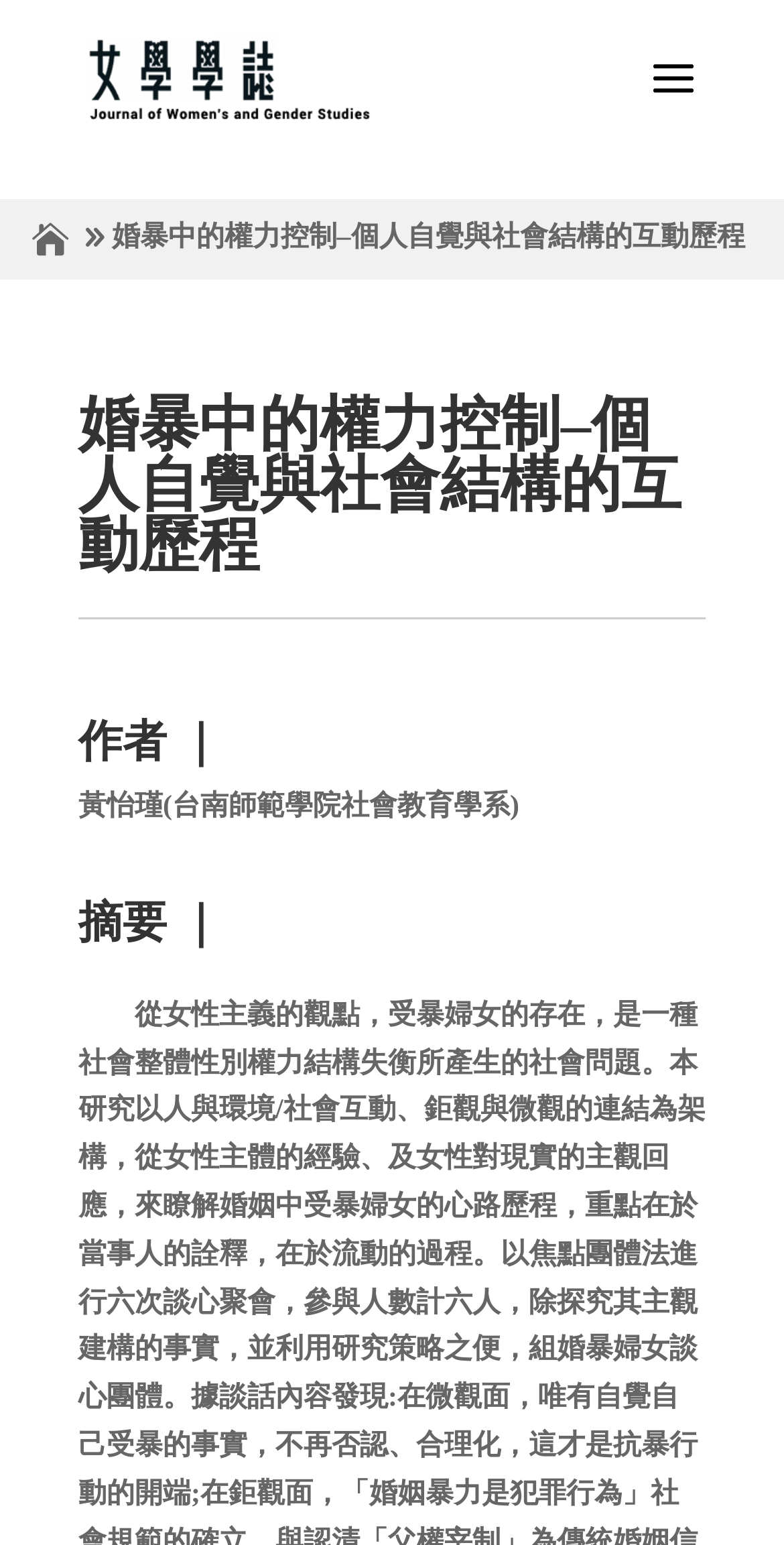Write a detailed summary of the webpage, including text, images, and layout.

The webpage appears to be an academic article or research paper. At the top, there is a logo or icon of "女學學誌：婦女與性別研究" (a journal or publication) accompanied by a link with the same name. Below the logo, there is a Chinese character "" which is a link.

The main title of the article, "婚暴中的權力控制–個人自覺與社會結構的互動歷程", is prominently displayed in the middle of the page, taking up most of the width. This title is also a heading.

Below the title, there are three sections. The first section is headed by "作者 ｜" (Author) and contains the name "黃怡瑾" from "台南師範學院社會教育學系" (a university or institution). The second section is headed by "摘要 ｜" (Abstract) but its content is not provided in the accessibility tree.

There are a total of two links and two images on the page, with one image being the logo of the journal. The UI elements are generally centered and stacked vertically, with clear headings and concise text.